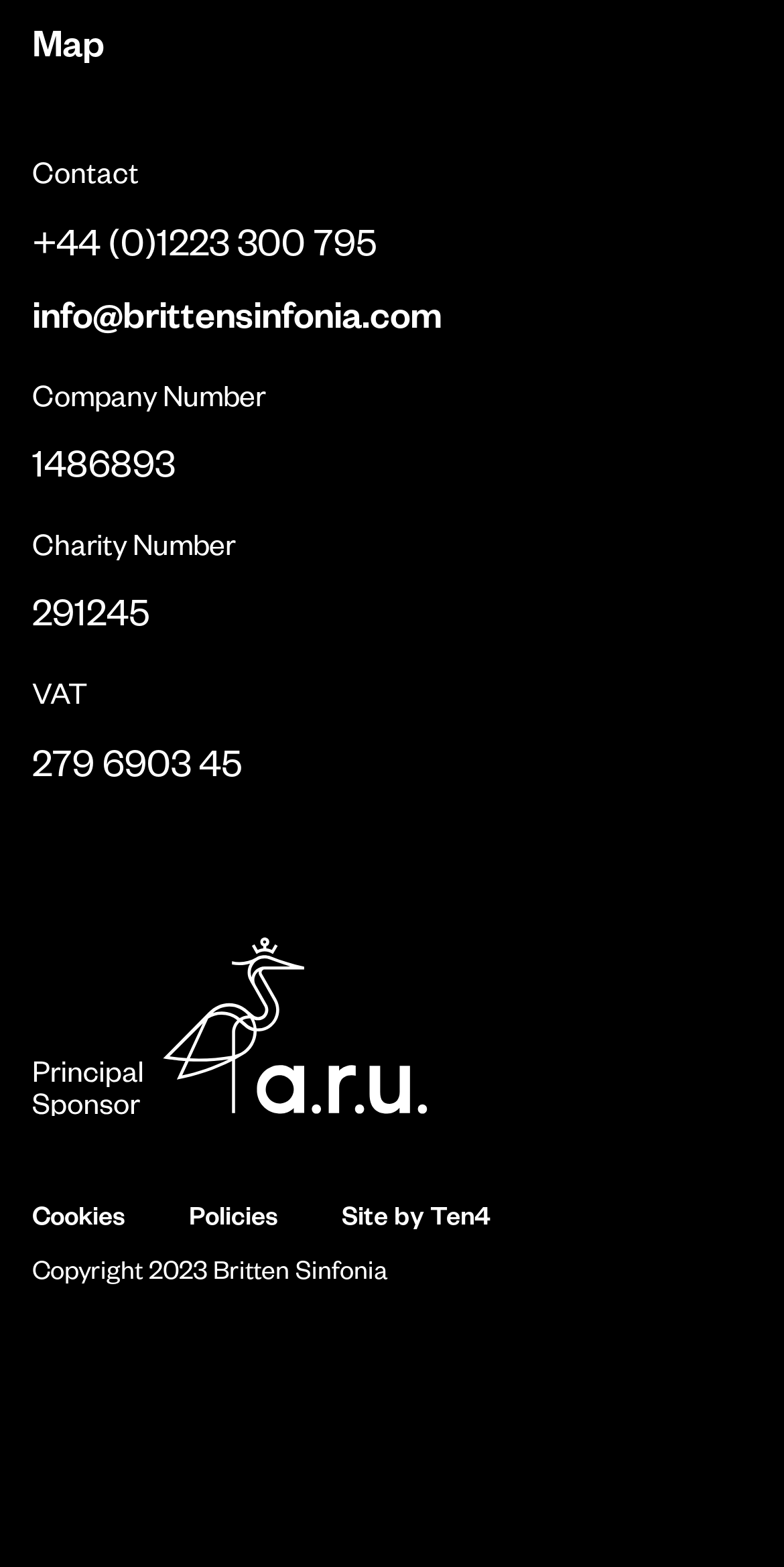Who is the principle sponsor of Britten Sinfonia?
Please look at the screenshot and answer using one word or phrase.

Anglia Ruskin University